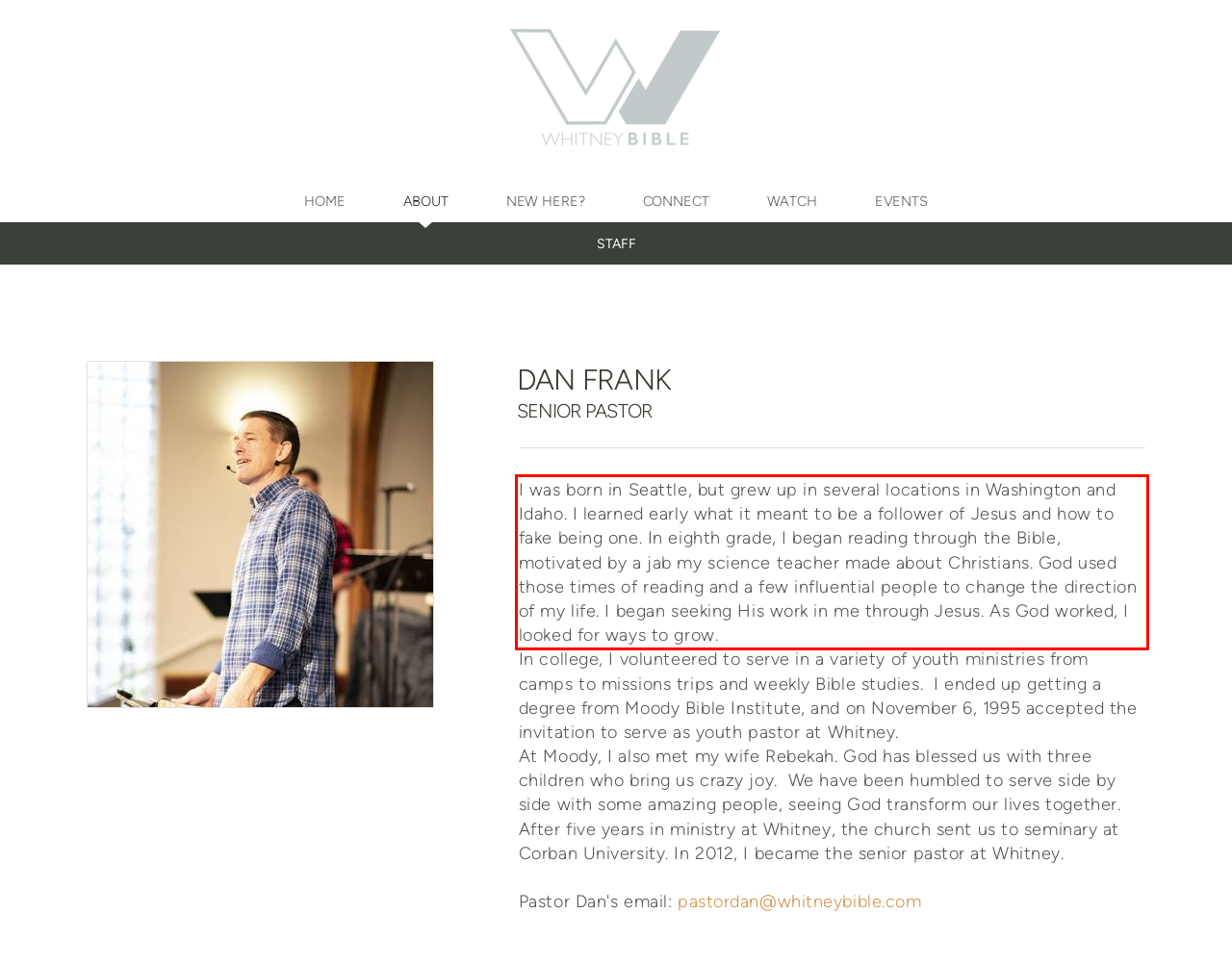Please analyze the provided webpage screenshot and perform OCR to extract the text content from the red rectangle bounding box.

I was born in Seattle, but grew up in several locations in Washington and Idaho. I learned early what it meant to be a follower of Jesus and how to fake being one. In eighth grade, I began reading through the Bible, motivated by a jab my science teacher made about Christians. God used those times of reading and a few influential people to change the direction of my life. I began seeking His work in me through Jesus. As God worked, I looked for ways to grow.